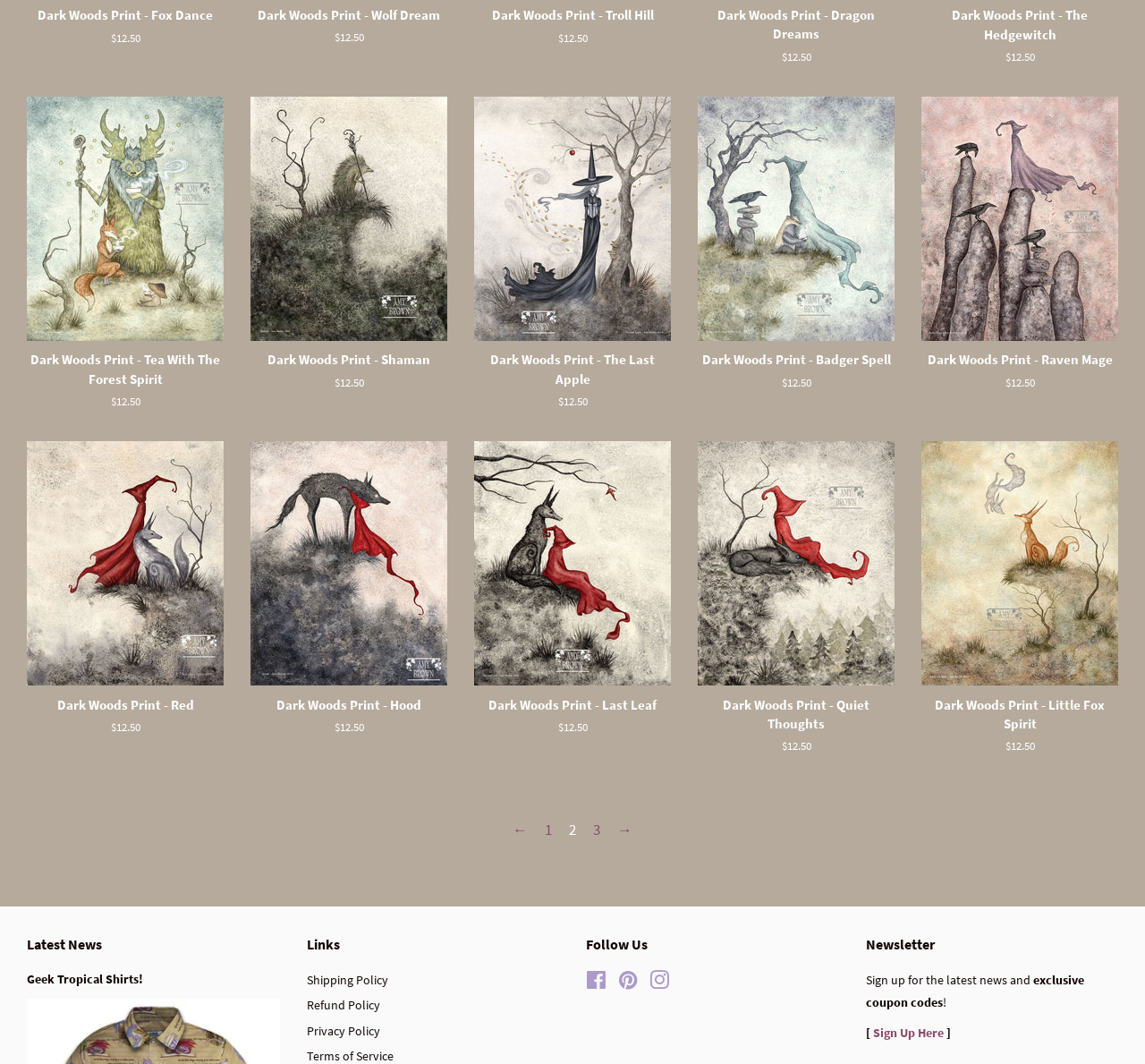Identify the bounding box coordinates for the UI element described as follows: "parent_node: Bonus materials". Ensure the coordinates are four float numbers between 0 and 1, formatted as [left, top, right, bottom].

None